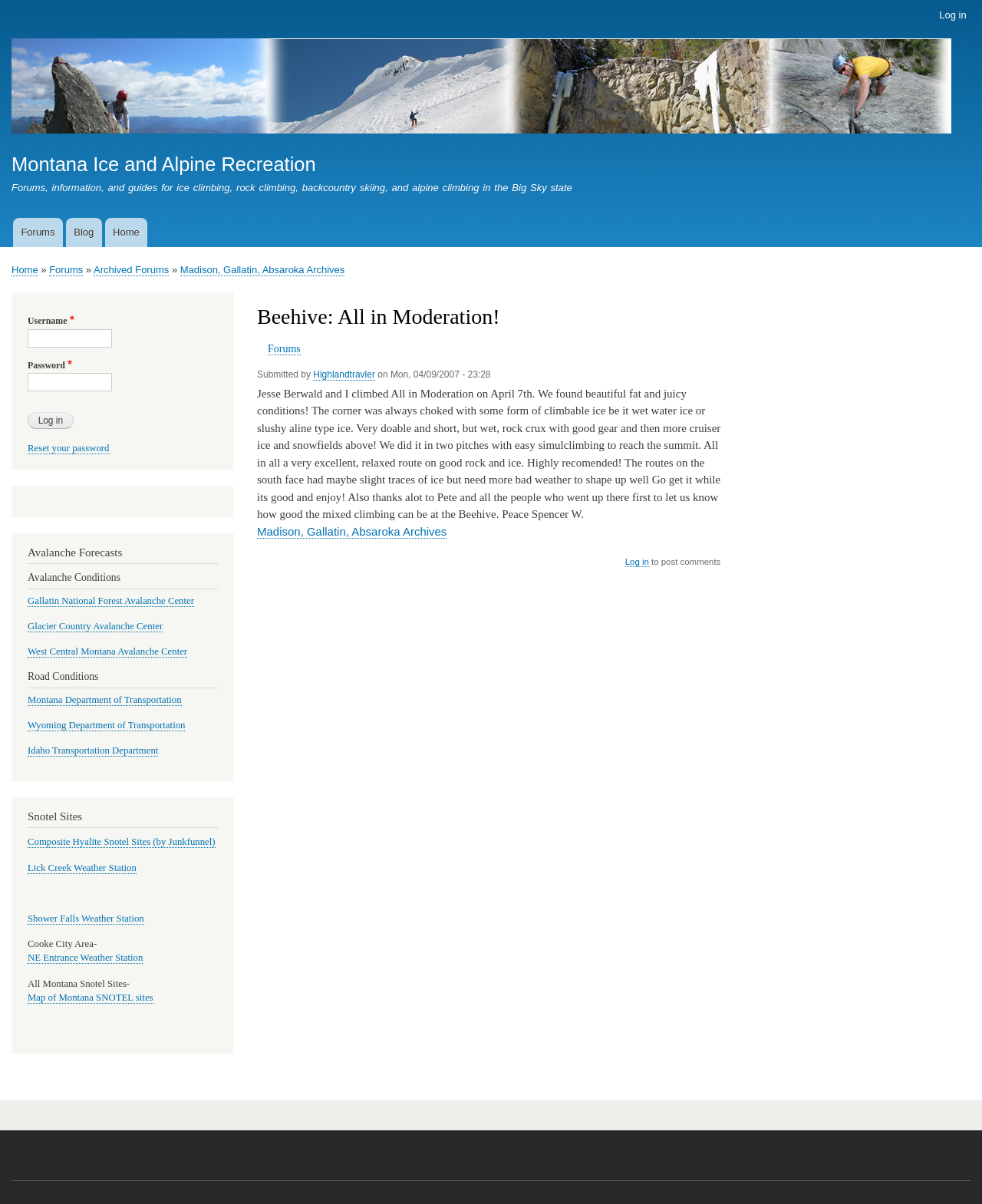Please identify the bounding box coordinates of the element I should click to complete this instruction: 'Reset your password'. The coordinates should be given as four float numbers between 0 and 1, like this: [left, top, right, bottom].

[0.028, 0.368, 0.111, 0.378]